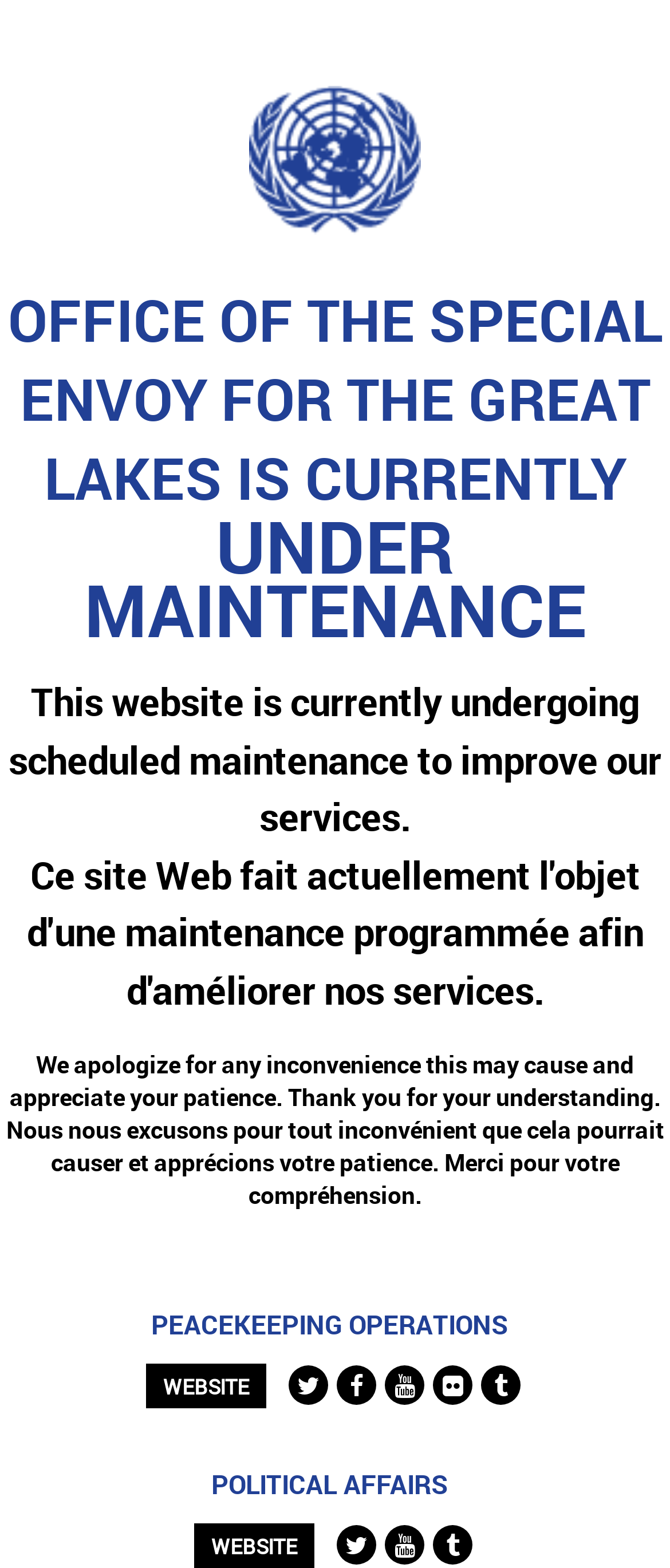Can you give a detailed response to the following question using the information from the image? What is the current status of the website?

The website is currently undergoing scheduled maintenance to improve its services, as indicated by the static text 'UNDER MAINTENANCE' and the heading 'This website is currently undergoing scheduled maintenance to improve our services.'